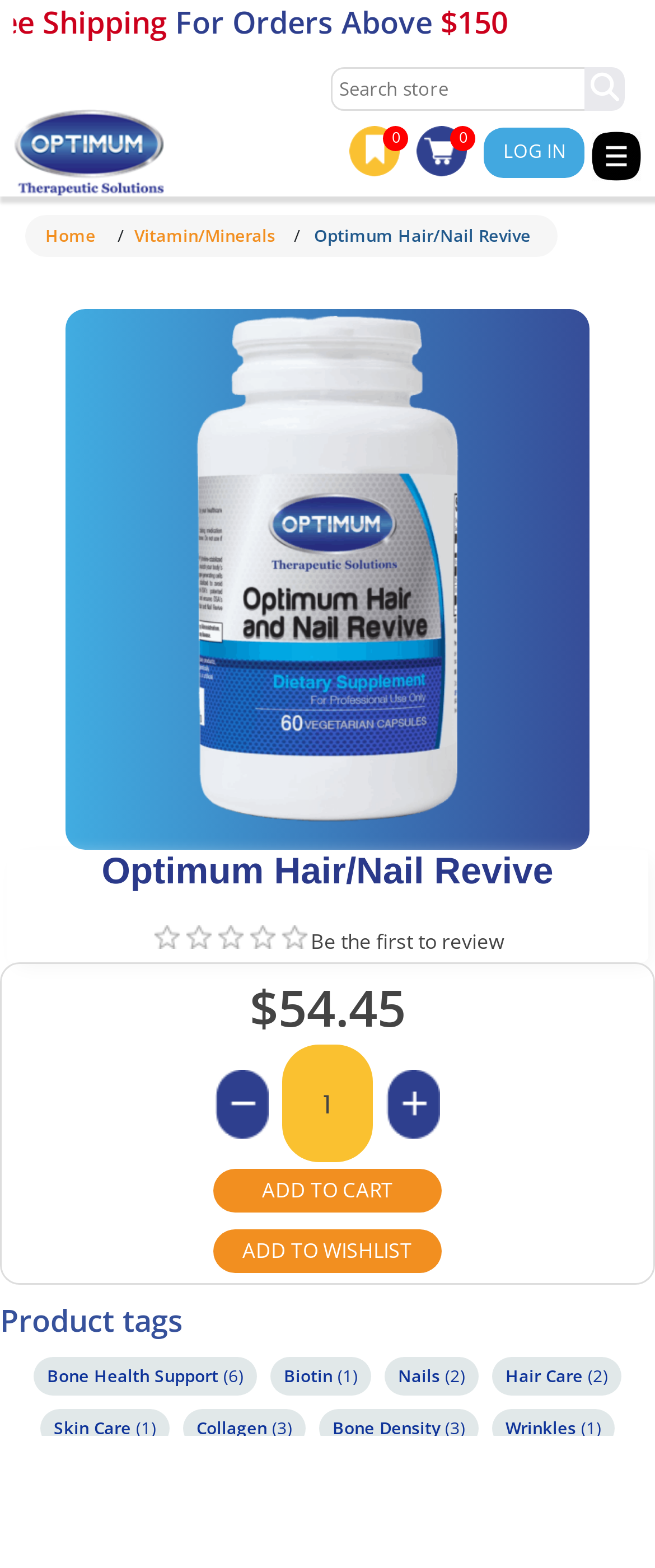What is the price of the product?
Based on the image, respond with a single word or phrase.

$54.45